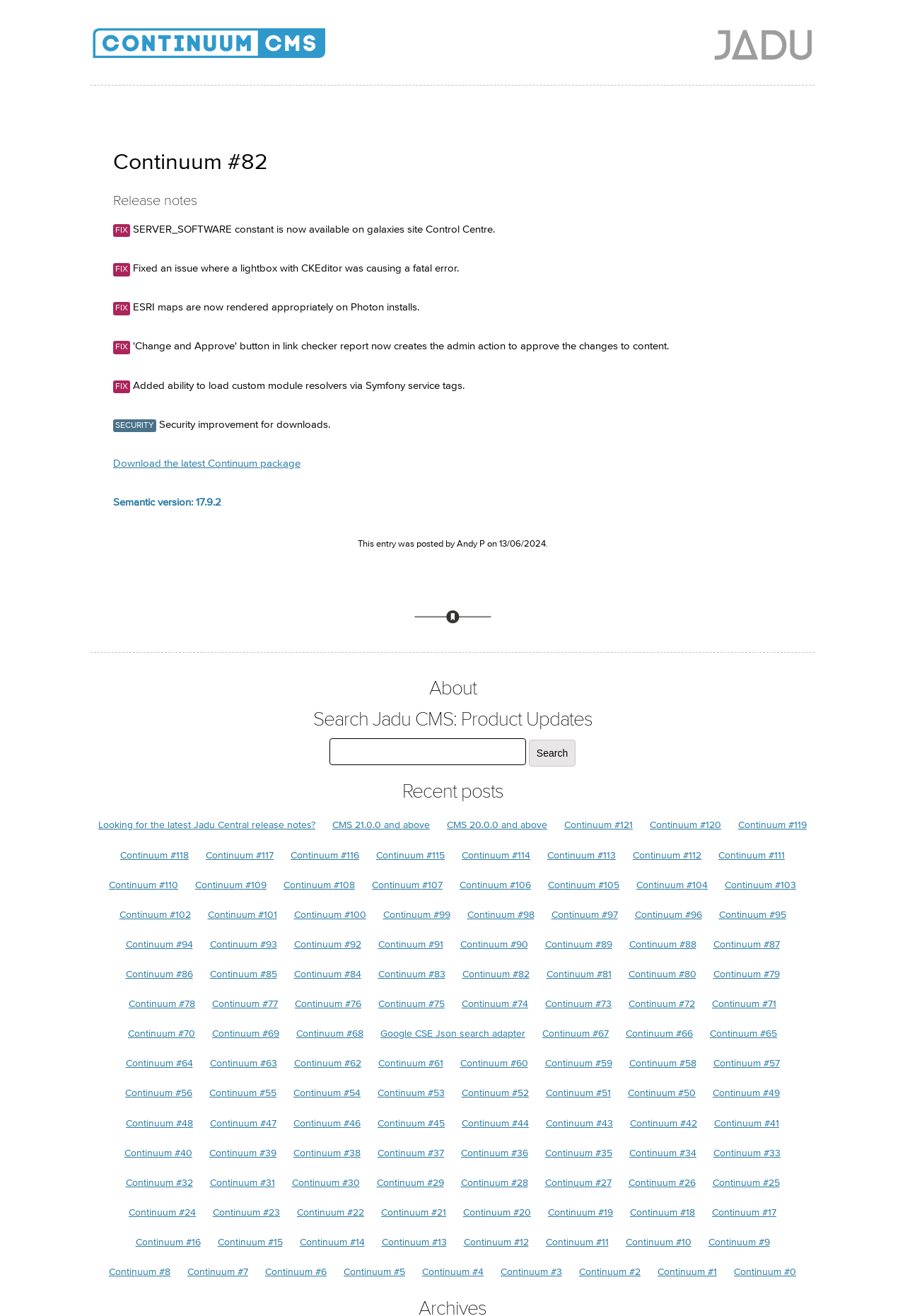What is the purpose of the 'Search Jadu CMS: Product Updates' textbox?
Answer the question in a detailed and comprehensive manner.

I inferred the purpose of the textbox by looking at its label 'Search Jadu CMS: Product Updates' and its location below the 'Search' heading, which suggests that it is used to search for product updates.